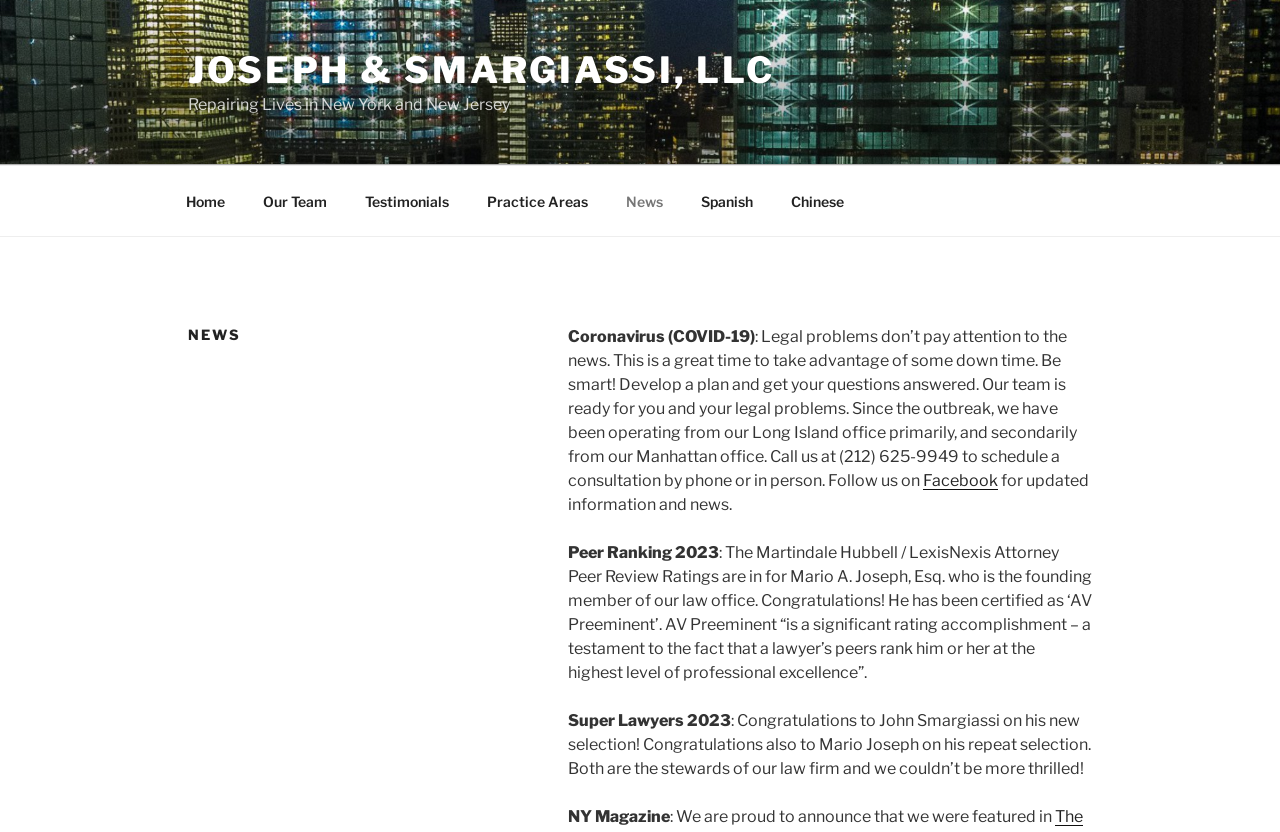Indicate the bounding box coordinates of the element that must be clicked to execute the instruction: "Follow the law firm on Facebook". The coordinates should be given as four float numbers between 0 and 1, i.e., [left, top, right, bottom].

[0.721, 0.566, 0.779, 0.589]